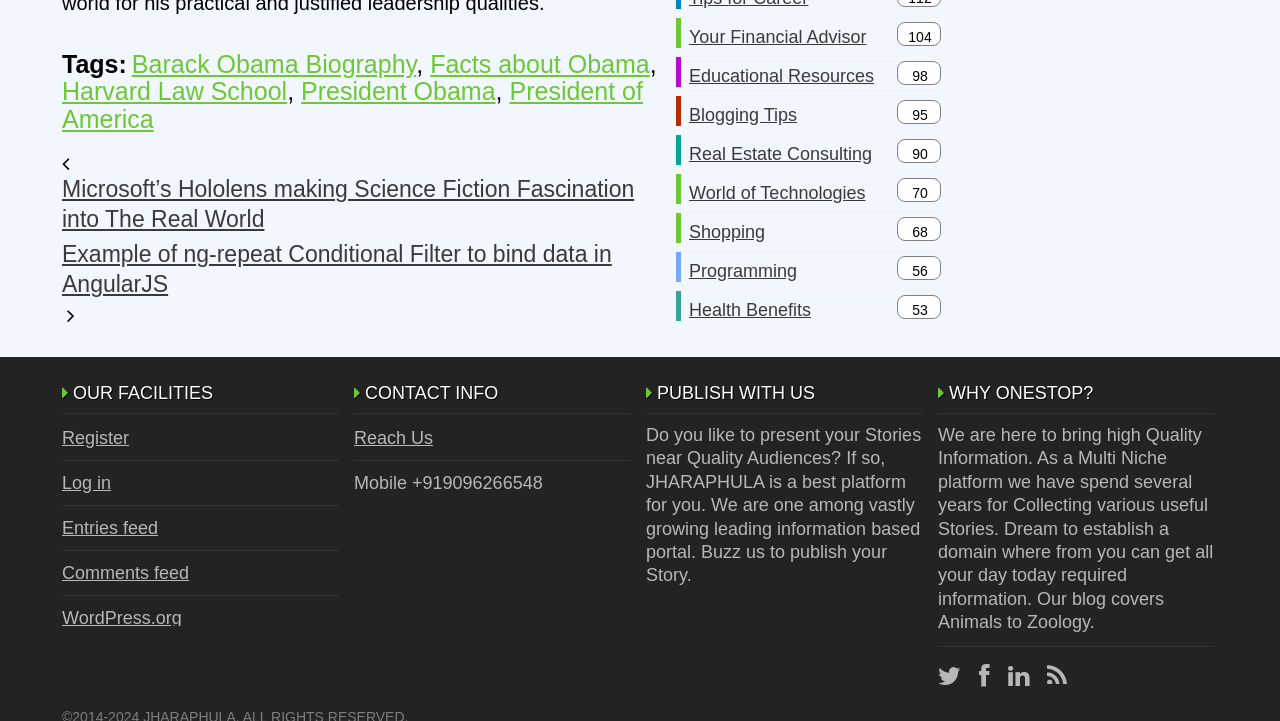Find the UI element described as: "aria-label="Search"" and predict its bounding box coordinates. Ensure the coordinates are four float numbers between 0 and 1, [left, top, right, bottom].

None